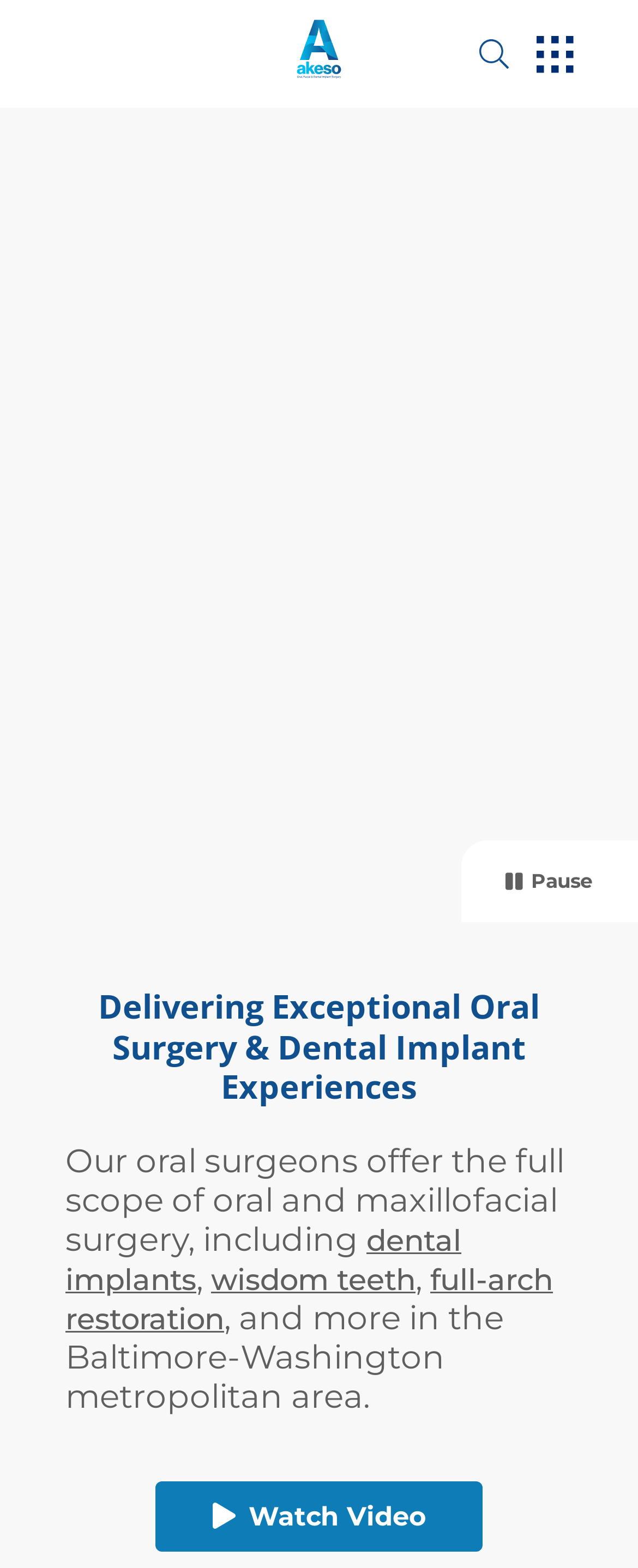Can you extract the headline from the webpage for me?

Our oral surgeons offer the full scope of oral and maxillofacial surgery, including dental implants, wisdom teeth, full-arch restoration, and more in the Baltimore-Washington metropolitan area.